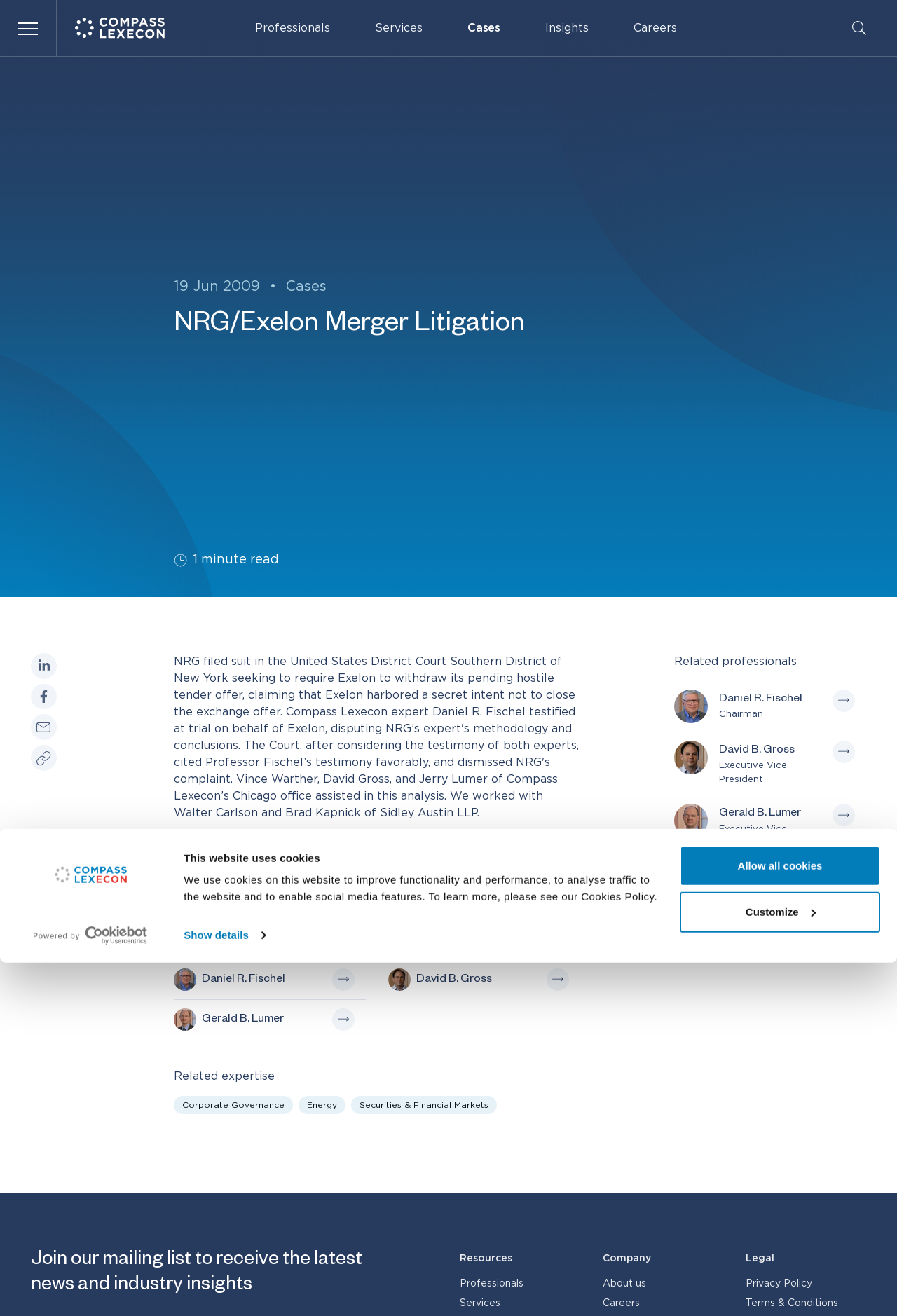Determine the bounding box coordinates for the area that should be clicked to carry out the following instruction: "View related professionals".

[0.752, 0.496, 0.966, 0.509]